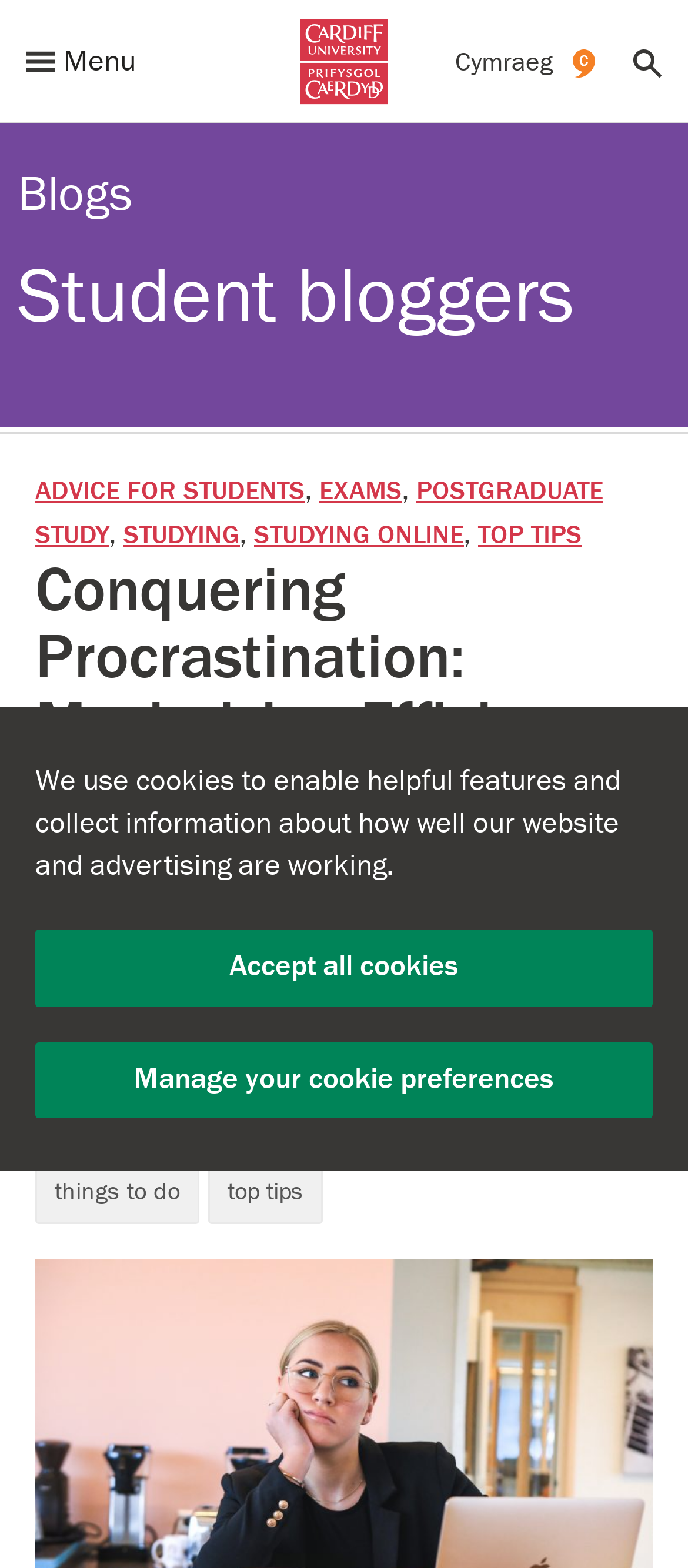What categories are available for blog posts?
Based on the image, please offer an in-depth response to the question.

The links 'ADVICE FOR STUDENTS', 'EXAMS', 'POSTGRADUATE STUDY', 'STUDYING', 'STUDYING ONLINE', and 'TOP TIPS' suggest that these are categories or tags available for blog posts, allowing readers to filter and access relevant content.